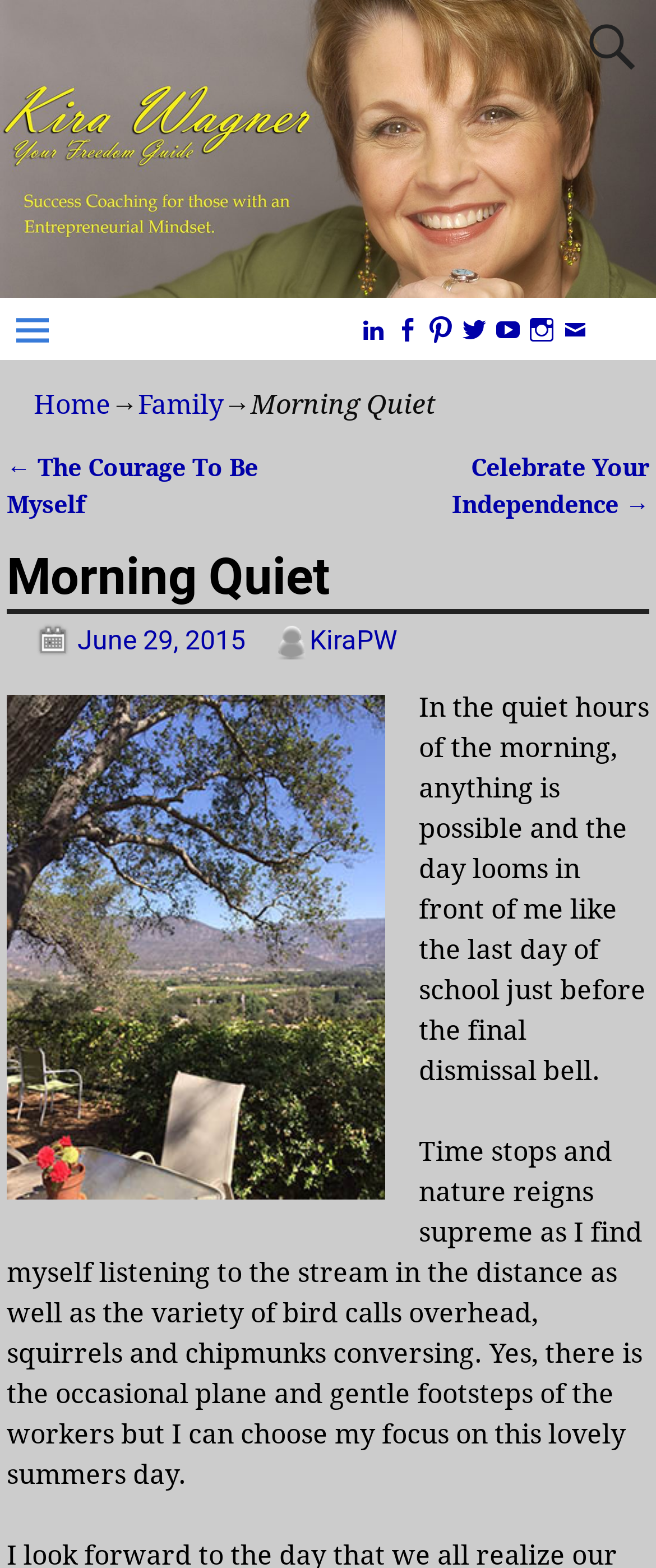Offer a comprehensive description of the webpage’s content and structure.

This webpage is titled "Morning Quiet – Kira Wagner Enterprises" and has a prominent header with the same title. At the top left corner, there is a logo image of "Kira Wagner Enterprises" with a link to the same. Below the header, there is a search bar on the right side, accompanied by a search icon.

The webpage has a navigation menu with links to "Home", "Family", and the current page "Morning Quiet", separated by arrow symbols. Below the navigation menu, there is a post navigation section with links to previous and next posts, titled "The Courage To Be Myself" and "Celebrate Your Independence", respectively.

The main content of the webpage is divided into two sections. The first section has a heading "Morning Quiet" and a paragraph of text that describes the peaceful atmosphere of the morning, with the author reflecting on the possibilities of the day. The second section has another paragraph of text that continues the author's reflection, describing the sounds of nature and the ability to focus on the present moment.

There are also several social media links, represented by icons, placed horizontally below the navigation menu. Additionally, there is a timestamp "June 29, 2015" and the author's name "KiraPW" below the main content.